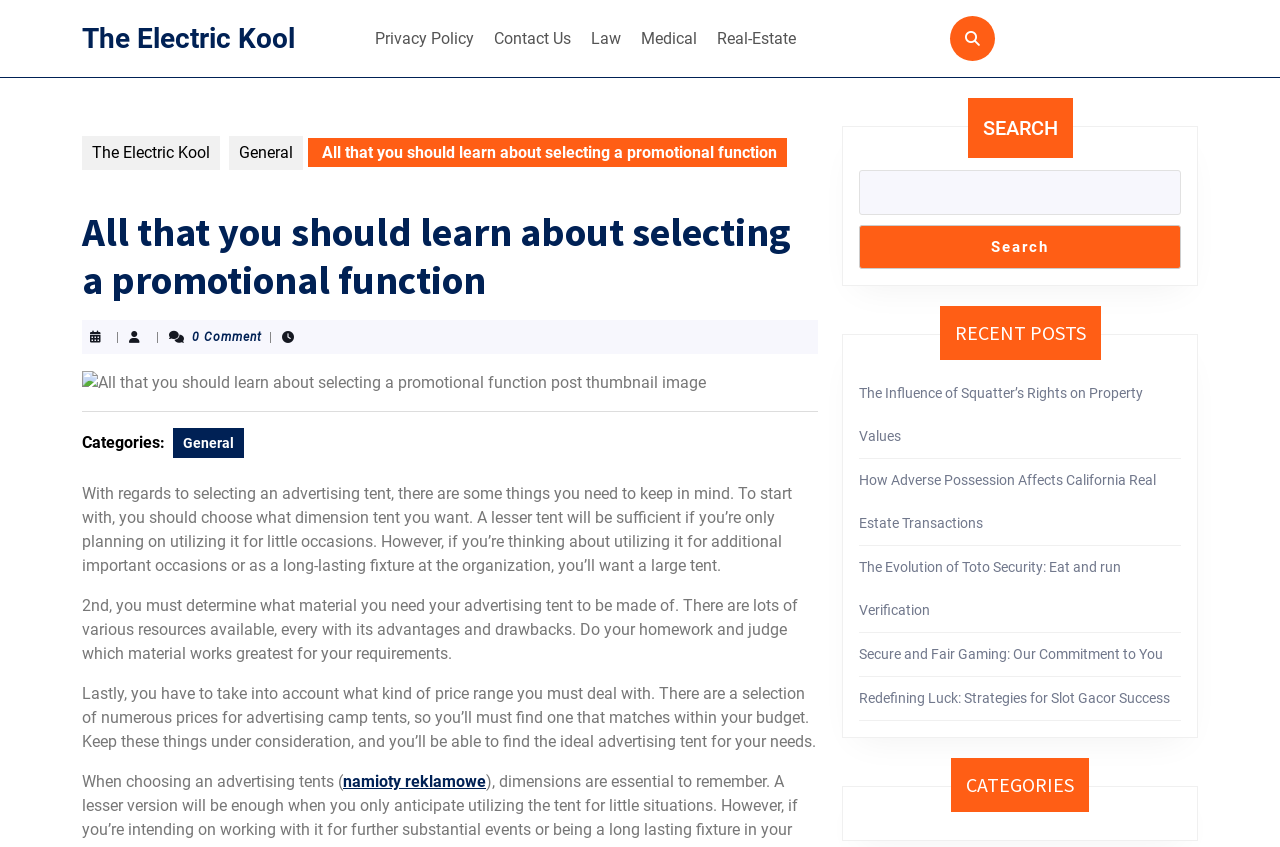How many recent posts are listed on the webpage?
From the image, respond using a single word or phrase.

5